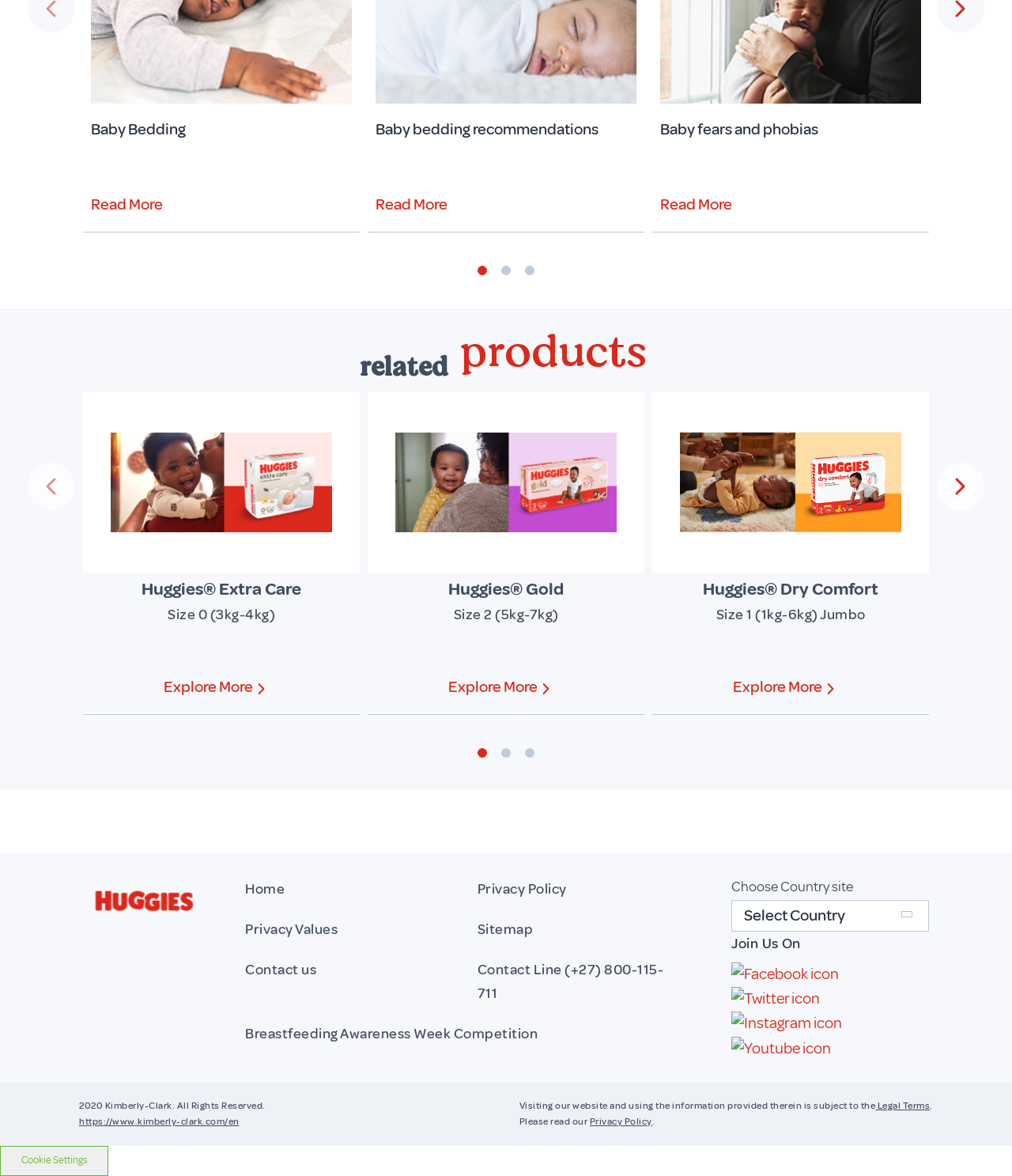Could you find the bounding box coordinates of the clickable area to complete this instruction: "Explore Huggies Extra Care products"?

[0.096, 0.575, 0.342, 0.594]